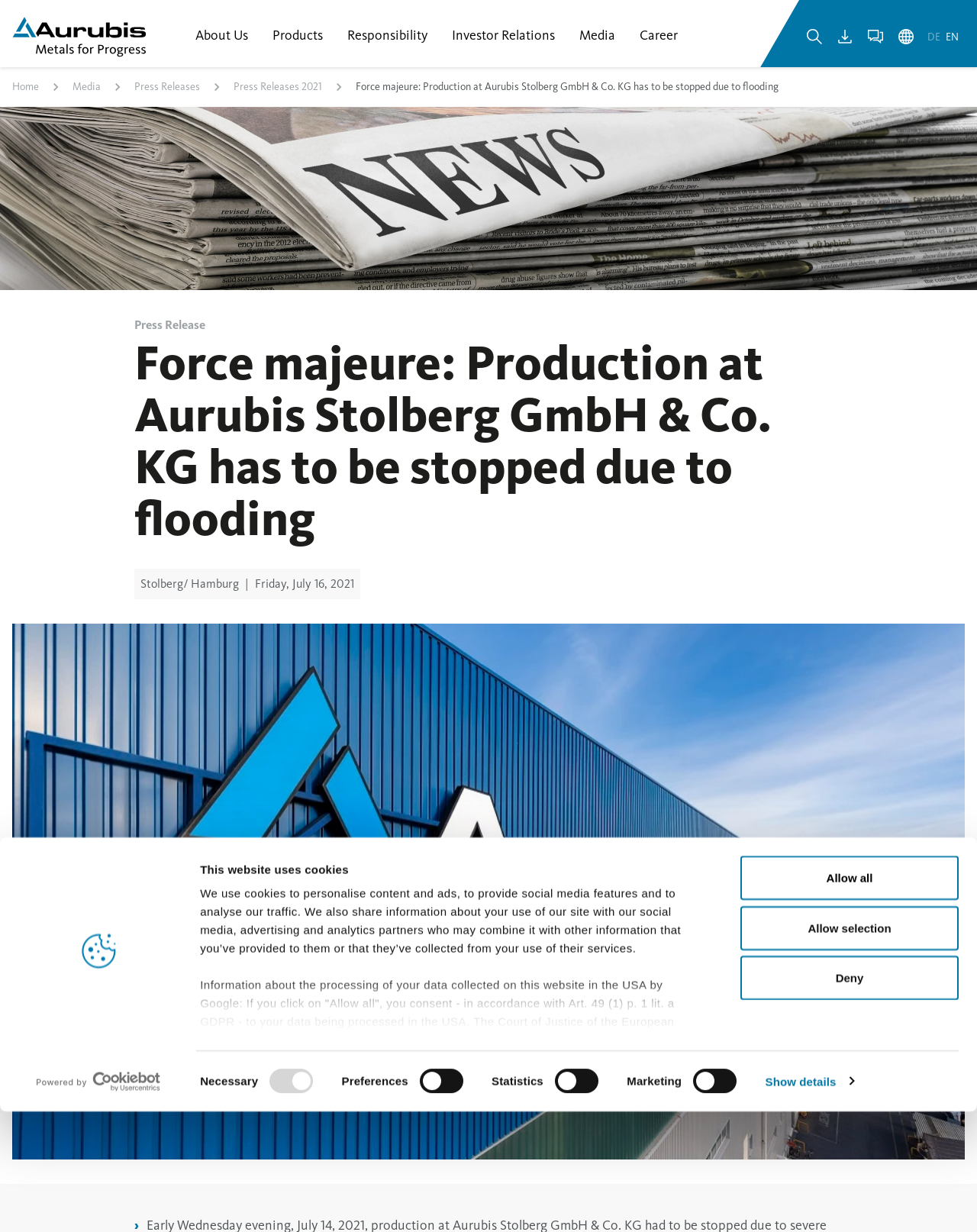Please identify the bounding box coordinates of the clickable region that I should interact with to perform the following instruction: "Go to About Us". The coordinates should be expressed as four float numbers between 0 and 1, i.e., [left, top, right, bottom].

[0.2, 0.022, 0.254, 0.035]